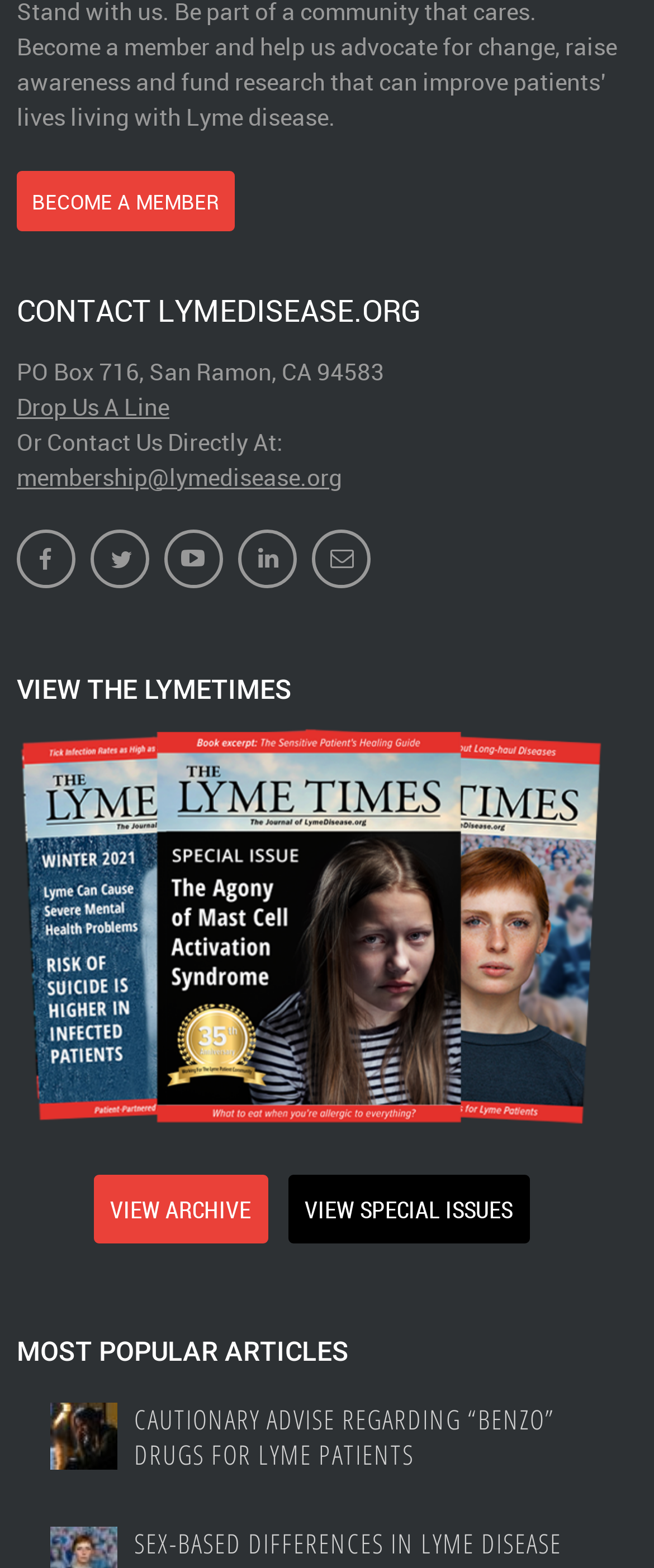Please predict the bounding box coordinates of the element's region where a click is necessary to complete the following instruction: "View archive". The coordinates should be represented by four float numbers between 0 and 1, i.e., [left, top, right, bottom].

[0.143, 0.749, 0.41, 0.793]